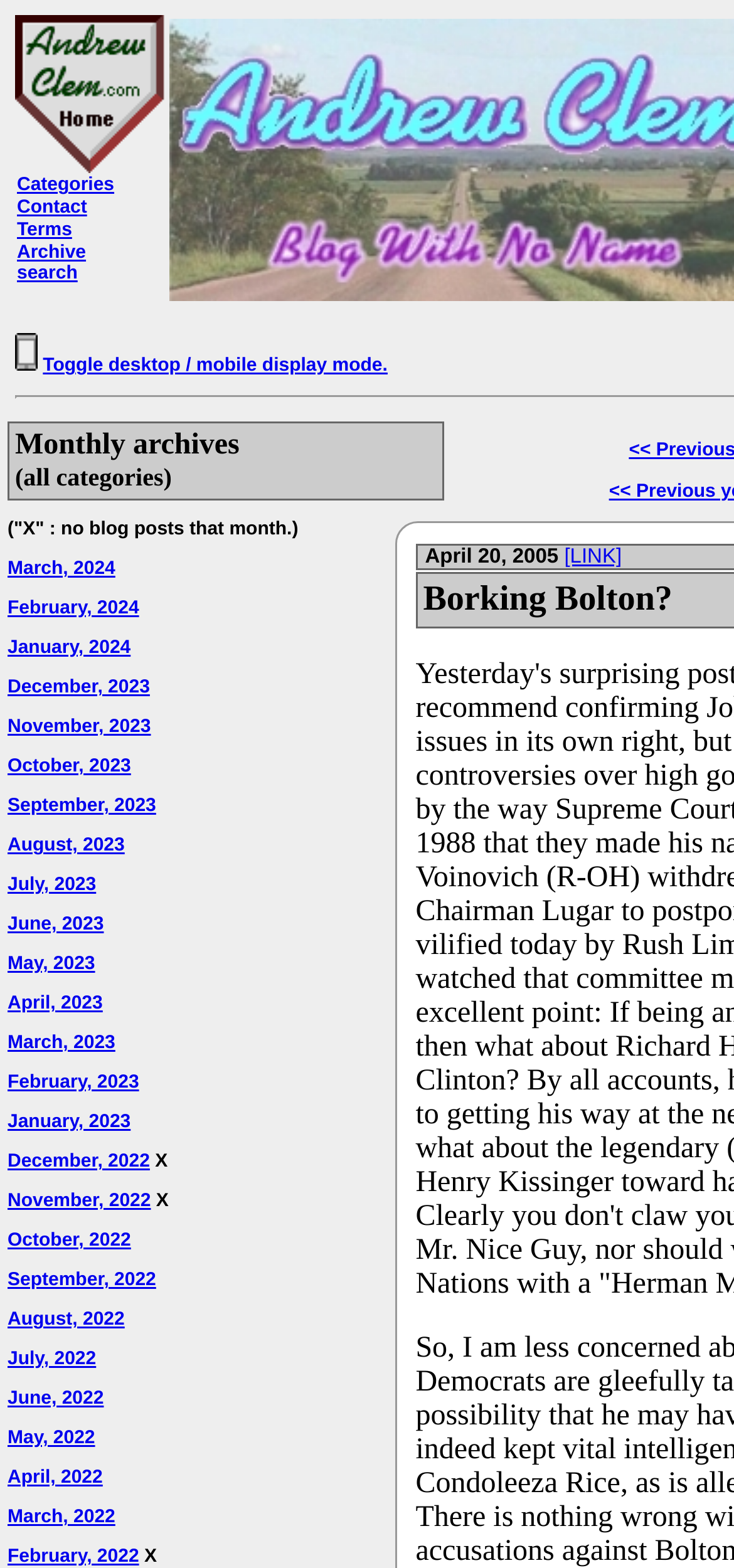How many months are listed on the page? Analyze the screenshot and reply with just one word or a short phrase.

24